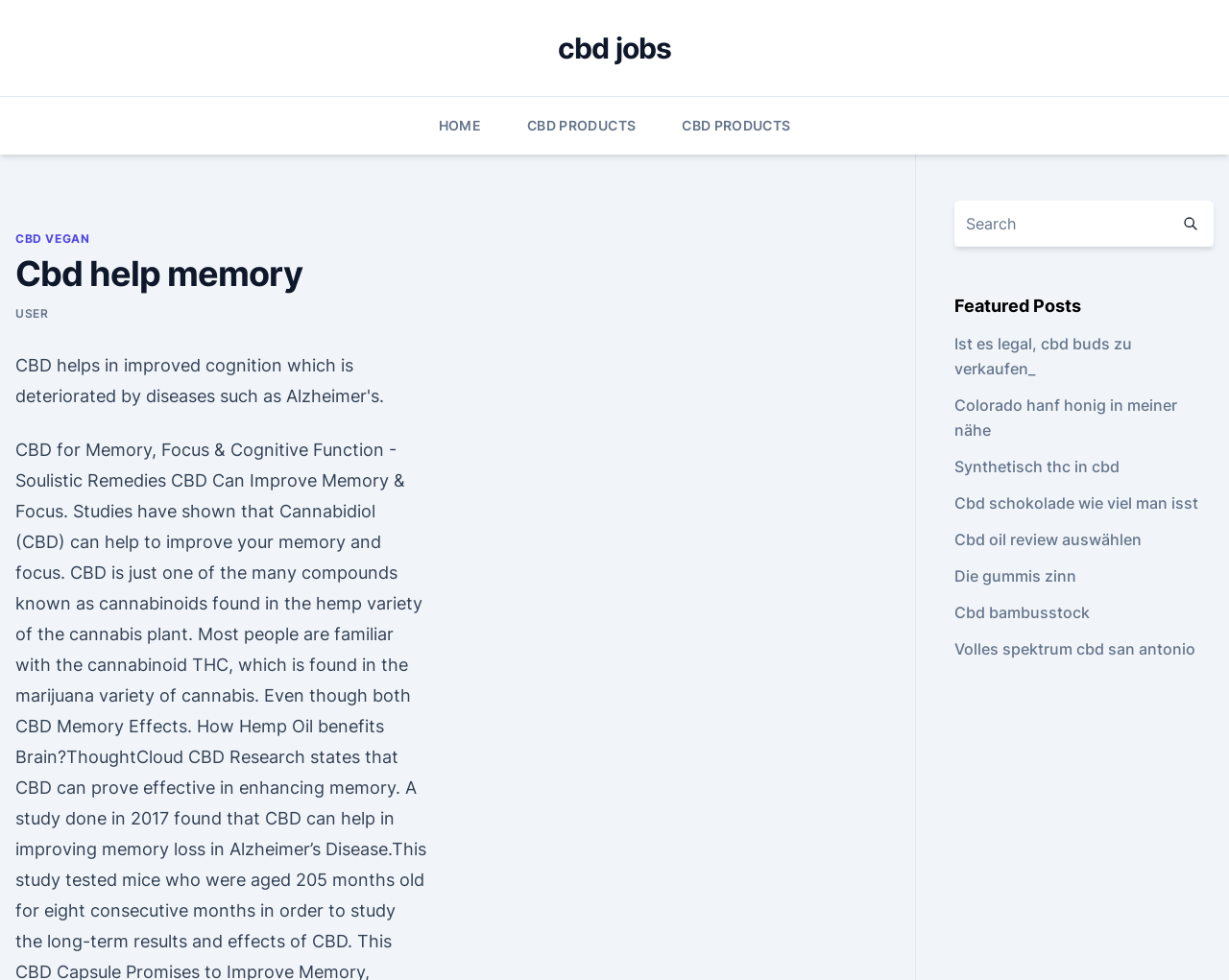Give a short answer to this question using one word or a phrase:
What is the theme of the webpage?

CBD